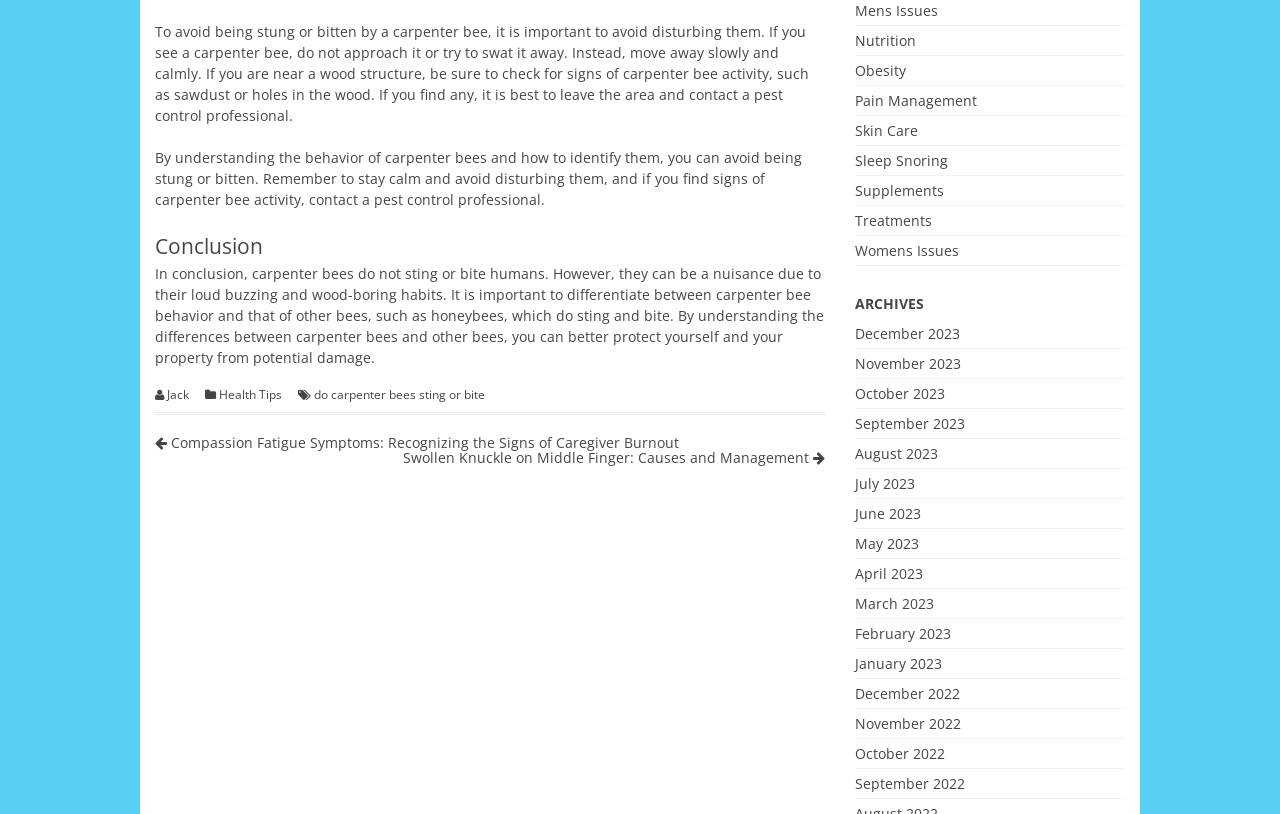What is the category of the link 'Swollen Knuckle on Middle Finger: Causes and Management'?
Using the information from the image, give a concise answer in one word or a short phrase.

Health